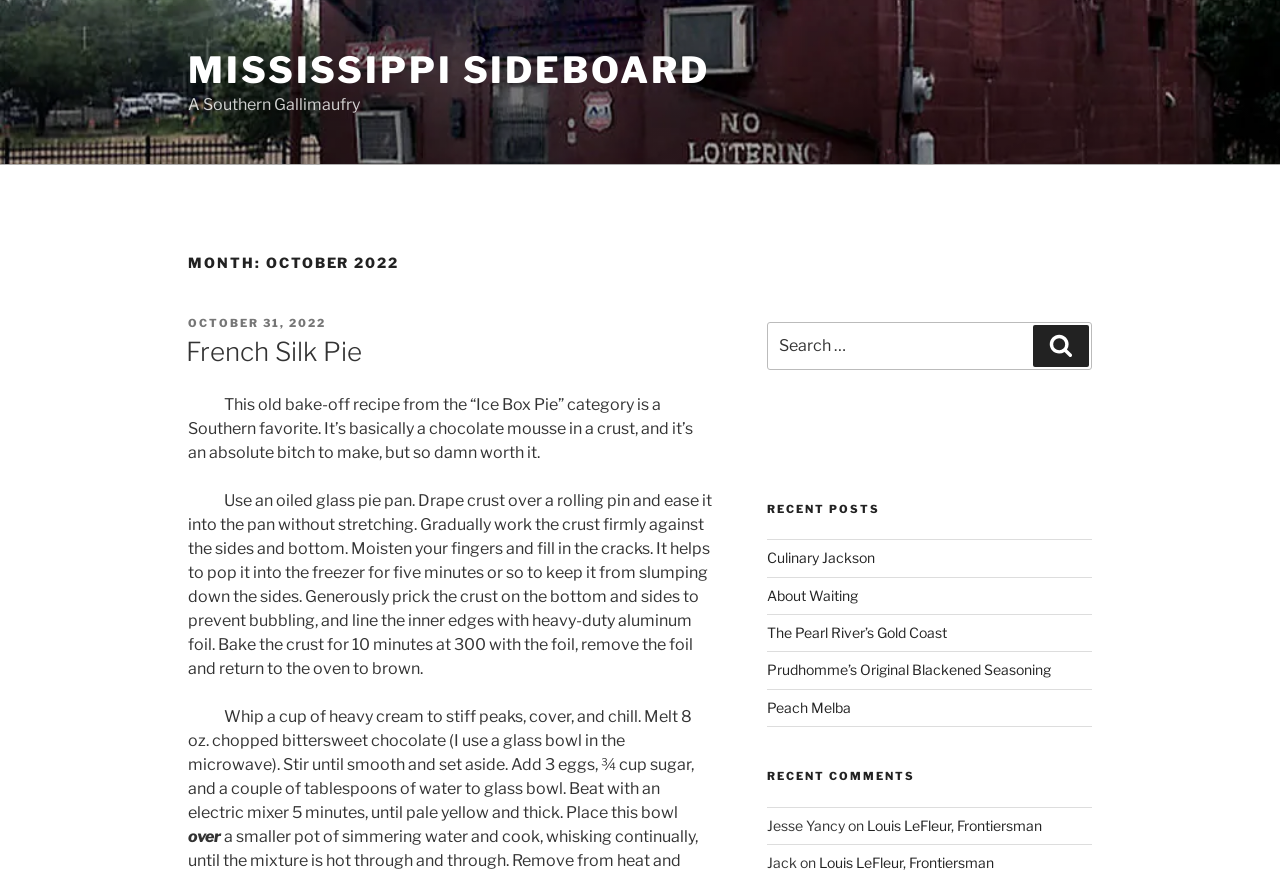Extract the heading text from the webpage.

MONTH: OCTOBER 2022